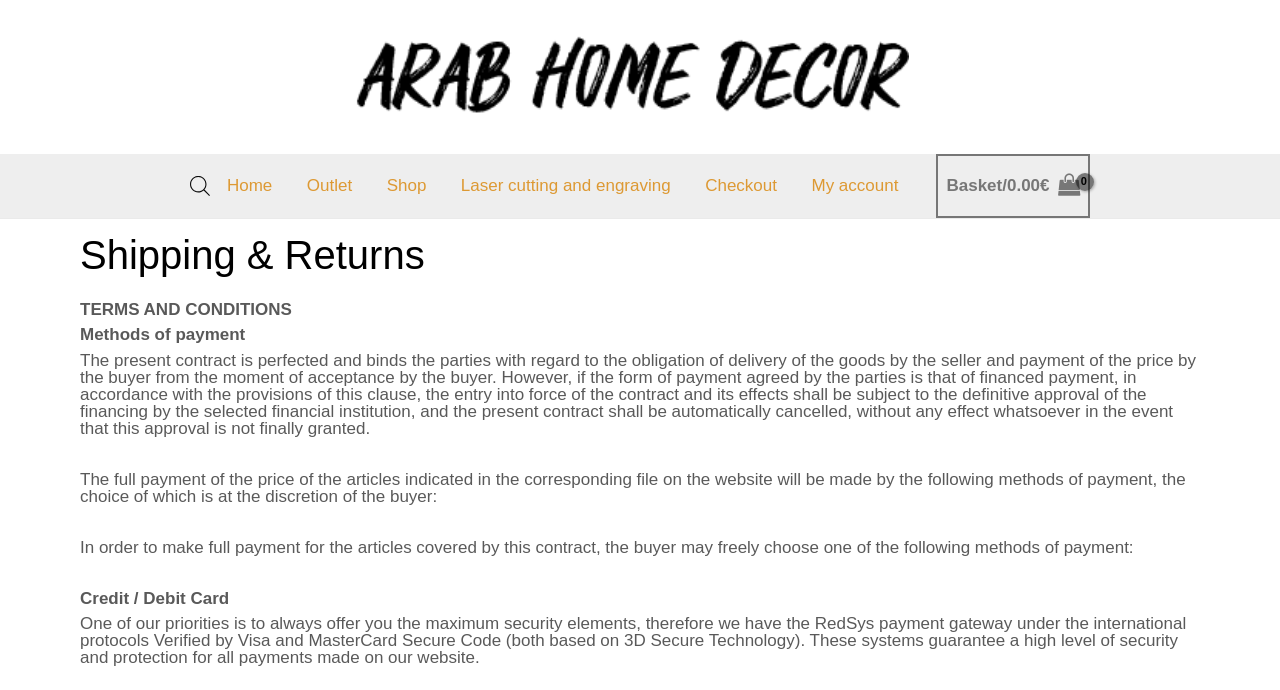Provide the bounding box coordinates of the HTML element described by the text: "Basket/0.00€". The coordinates should be in the format [left, top, right, bottom] with values between 0 and 1.

[0.73, 0.224, 0.851, 0.316]